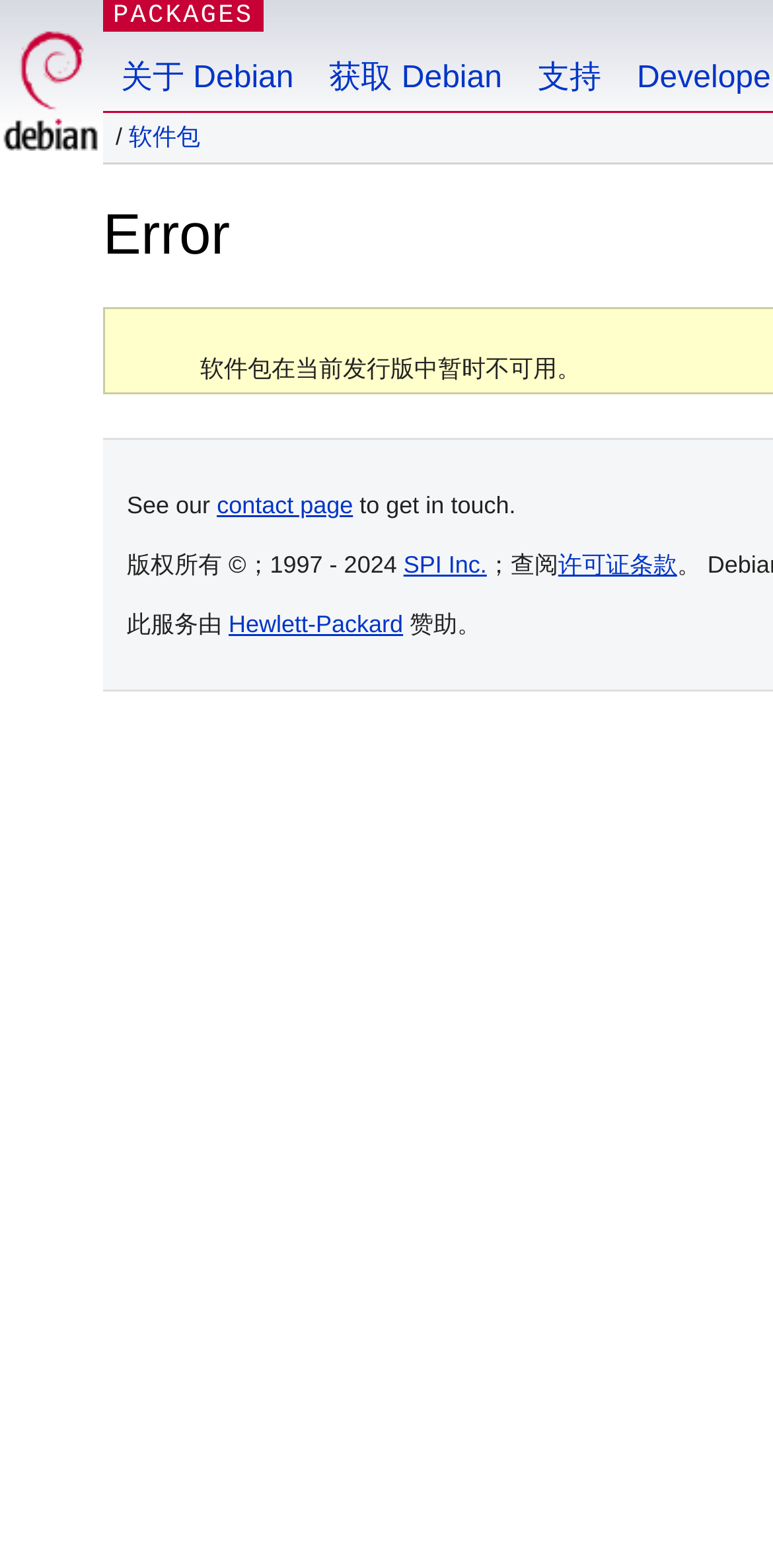Find the bounding box coordinates for the HTML element described as: "FOS". The coordinates should consist of four float values between 0 and 1, i.e., [left, top, right, bottom].

None